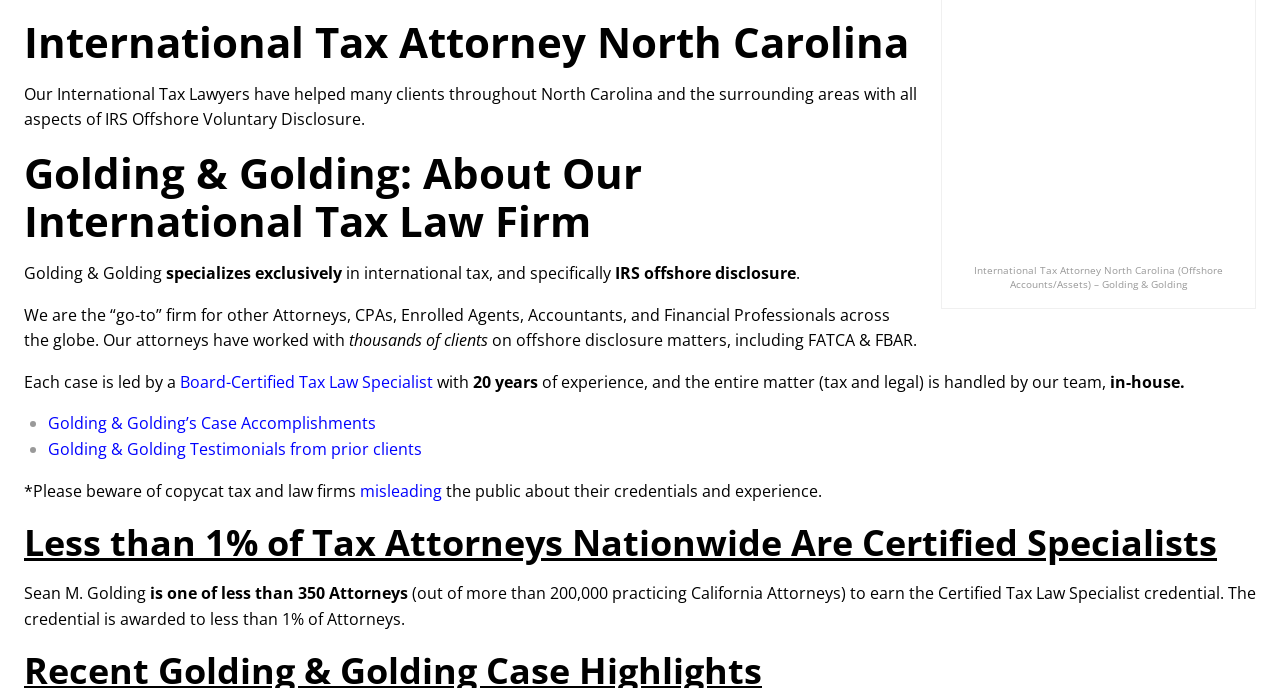Find the UI element described as: "Board-Certified Tax Law Specialist" and predict its bounding box coordinates. Ensure the coordinates are four float numbers between 0 and 1, [left, top, right, bottom].

[0.141, 0.539, 0.338, 0.571]